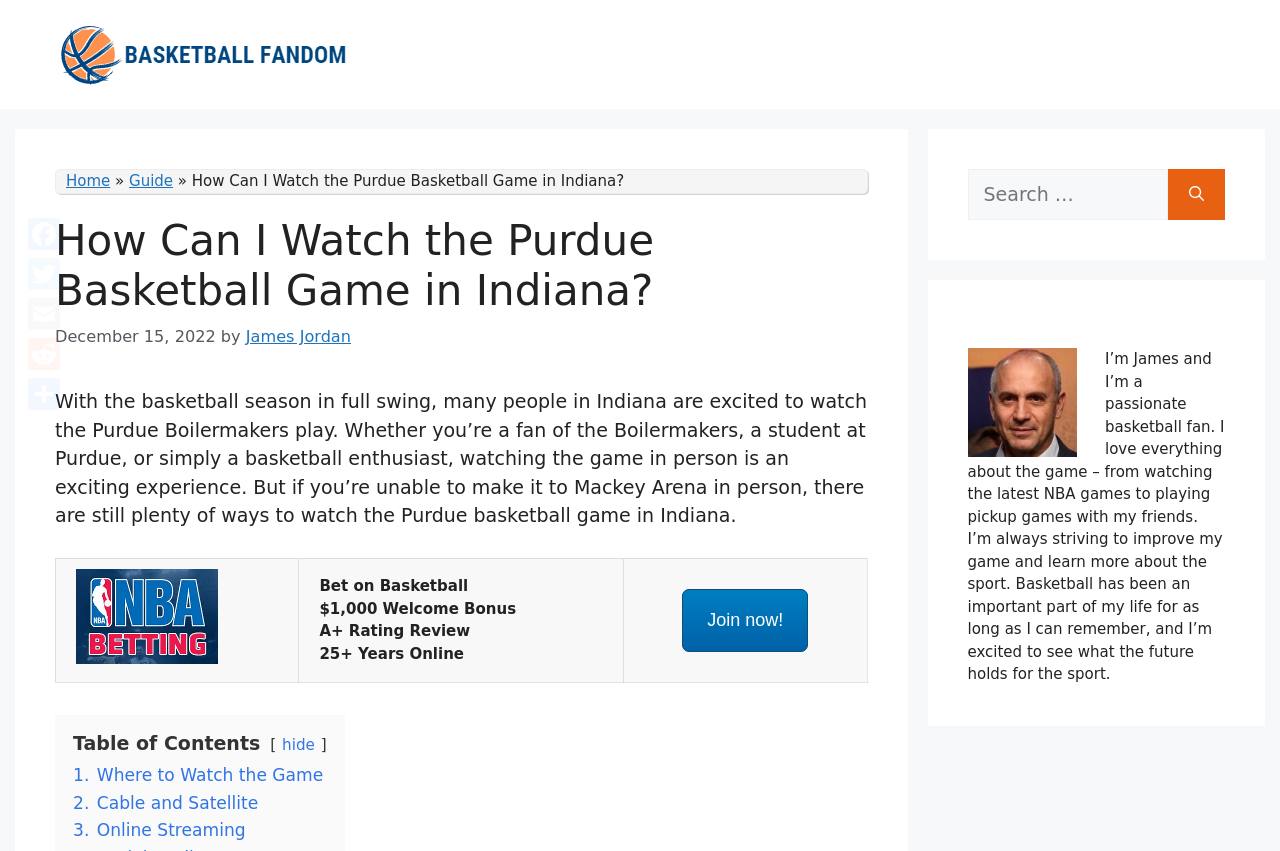Determine the bounding box coordinates for the element that should be clicked to follow this instruction: "Click on the 'Facebook' link". The coordinates should be given as four float numbers between 0 and 1, in the format [left, top, right, bottom].

[0.019, 0.251, 0.05, 0.298]